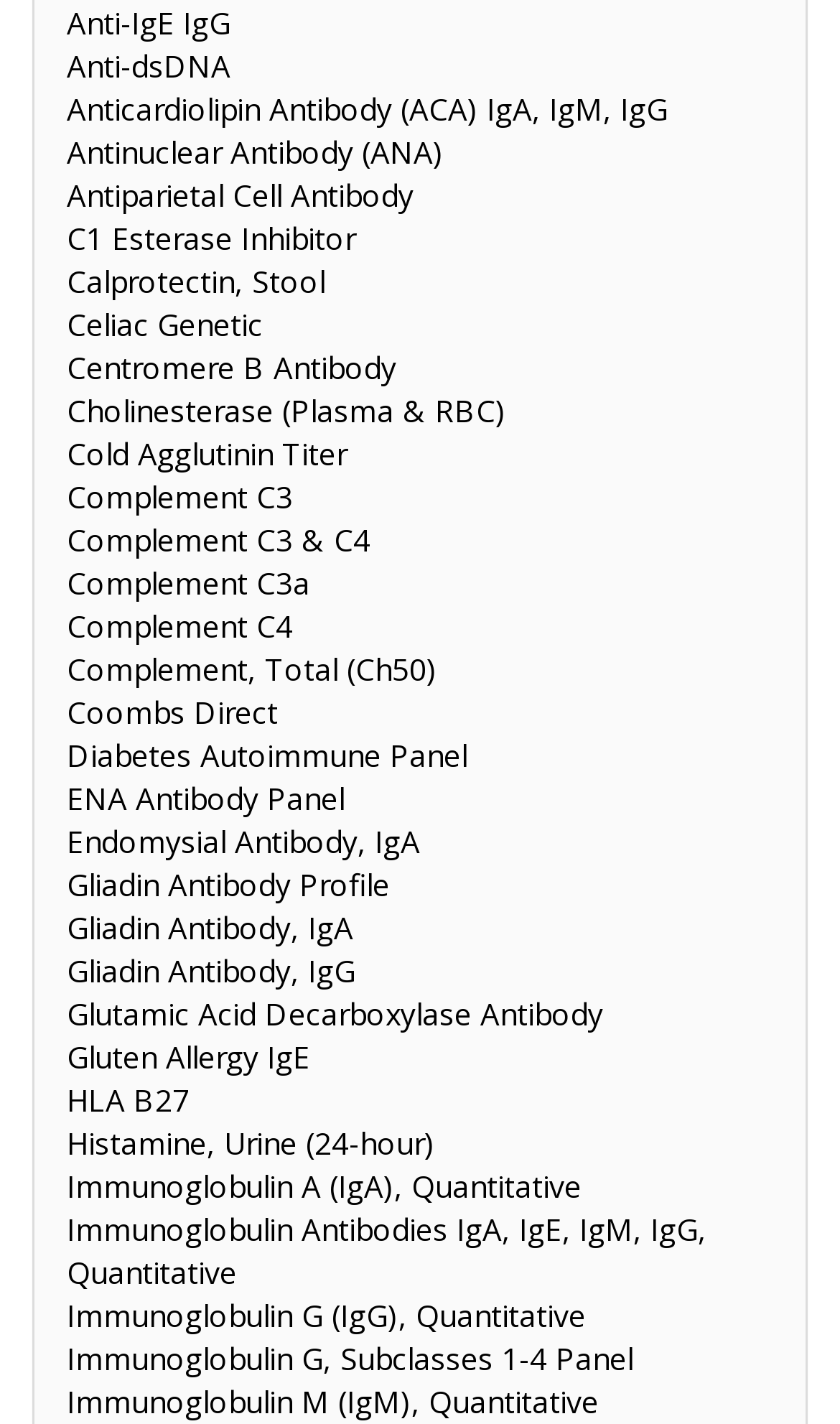Please specify the bounding box coordinates of the clickable region to carry out the following instruction: "Log in to the website". The coordinates should be four float numbers between 0 and 1, in the format [left, top, right, bottom].

None